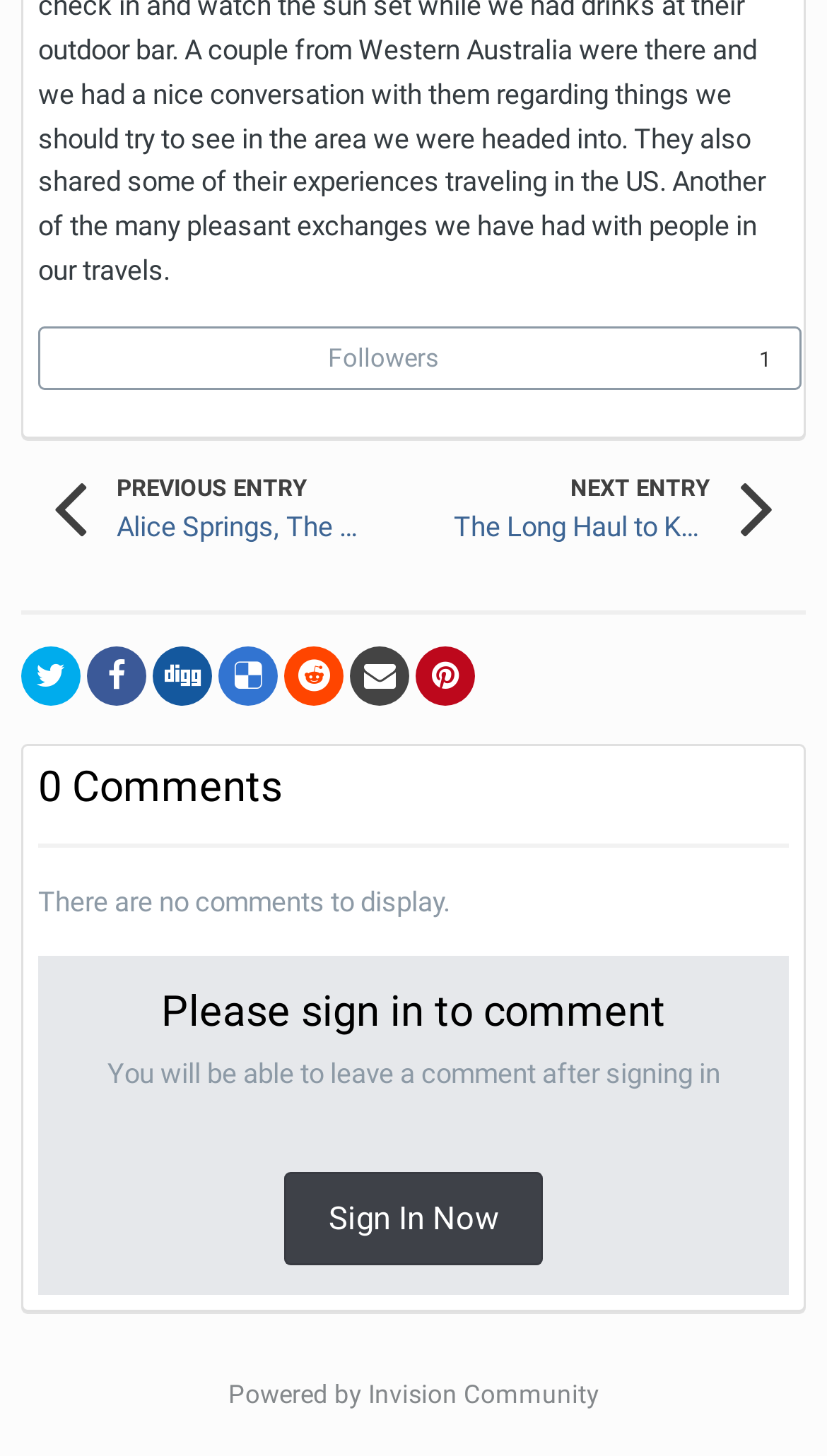Find the bounding box coordinates of the clickable region needed to perform the following instruction: "Follow". The coordinates should be provided as four float numbers between 0 and 1, i.e., [left, top, right, bottom].

[0.059, 0.225, 0.867, 0.266]